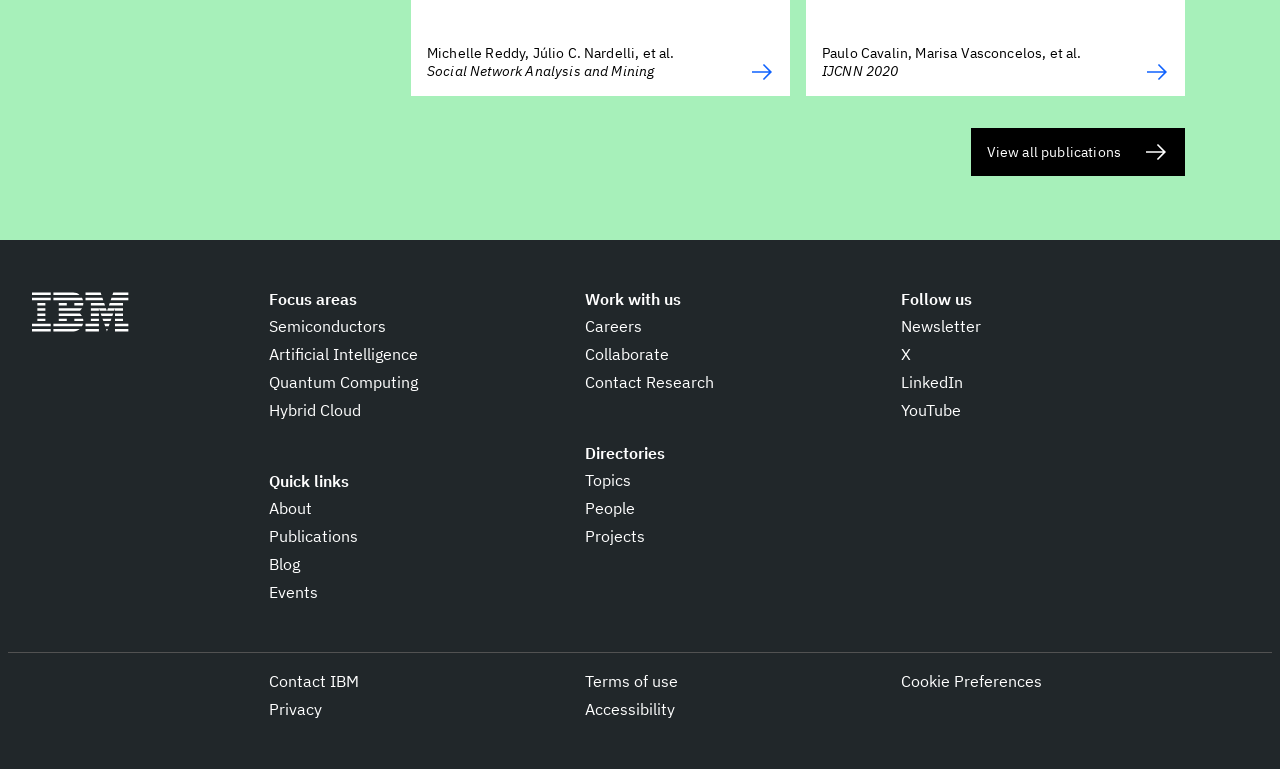What is the last quick link listed?
Refer to the screenshot and deliver a thorough answer to the question presented.

I looked at the links under the 'Quick links' heading and found that the last one is 'Events', which is listed below 'Blog' and 'Publications'.